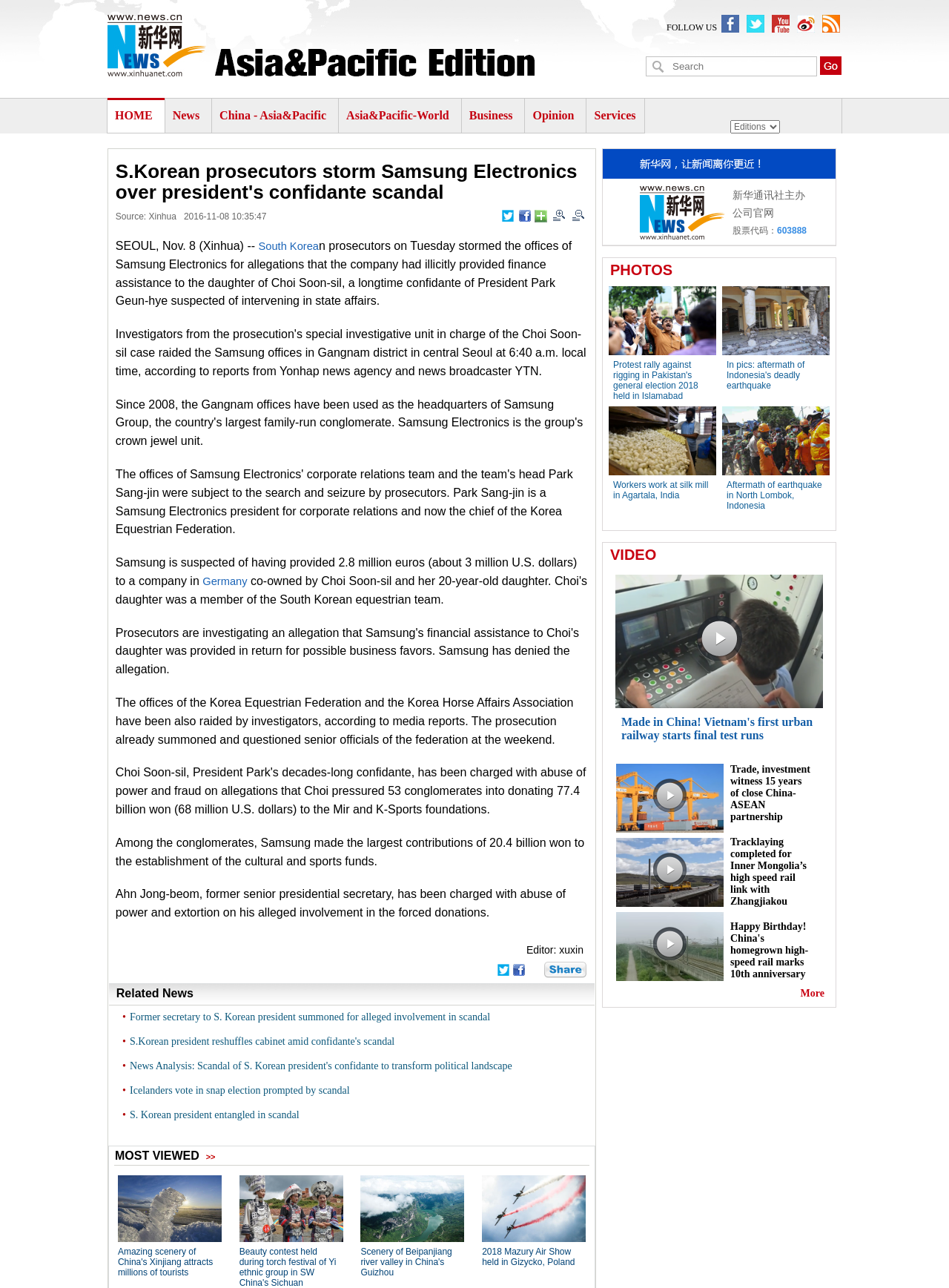Answer this question using a single word or a brief phrase:
What is the name of the president of Samsung Electronics' corporate relations team?

Park Sang-jin